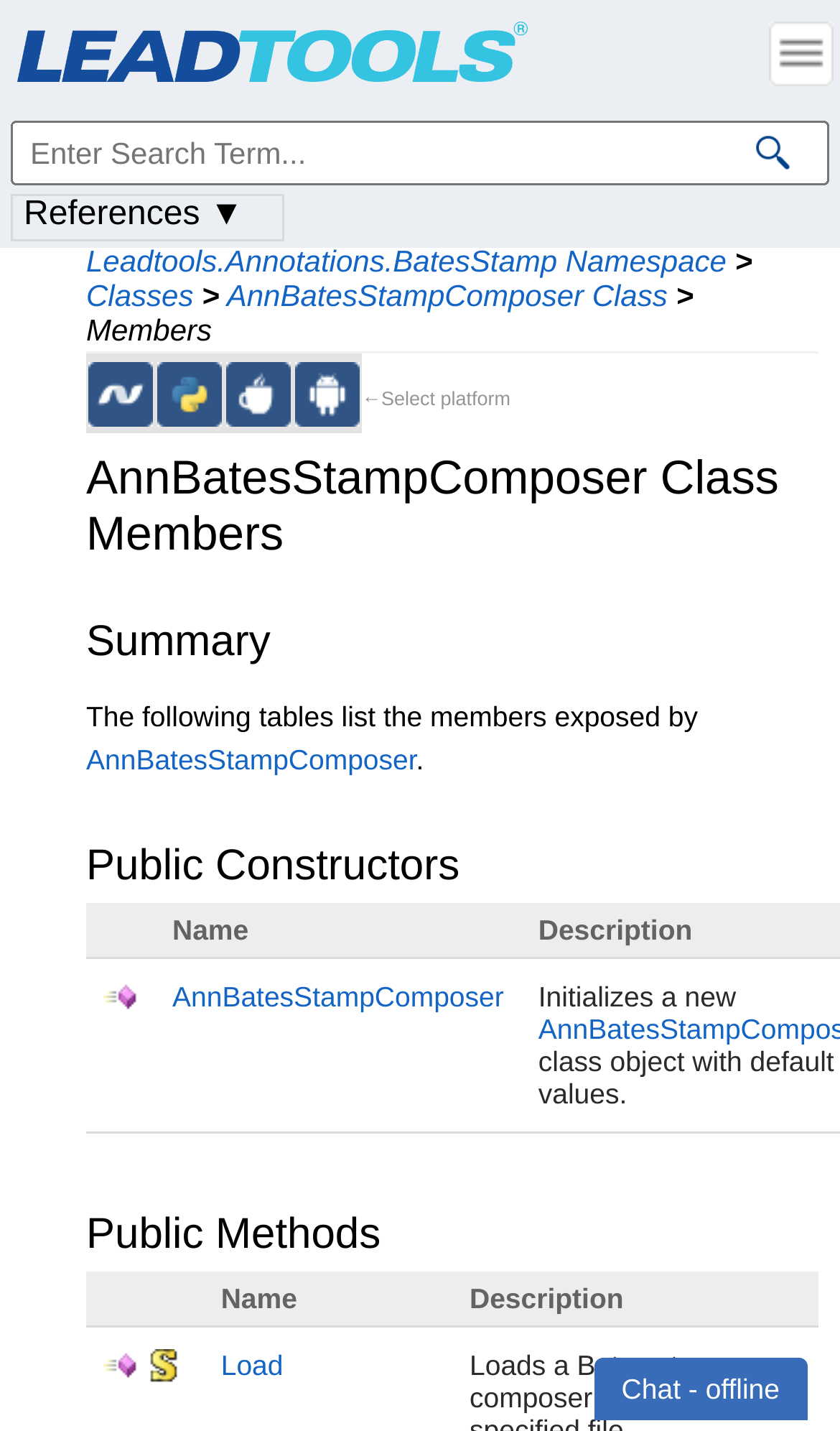Utilize the details in the image to give a detailed response to the question: How many support platforms are listed?

The support platforms listed are .NET 6+ & Framework Support, Python Support, Java Support, and Android Support, which can be identified by the LayoutTable elements.